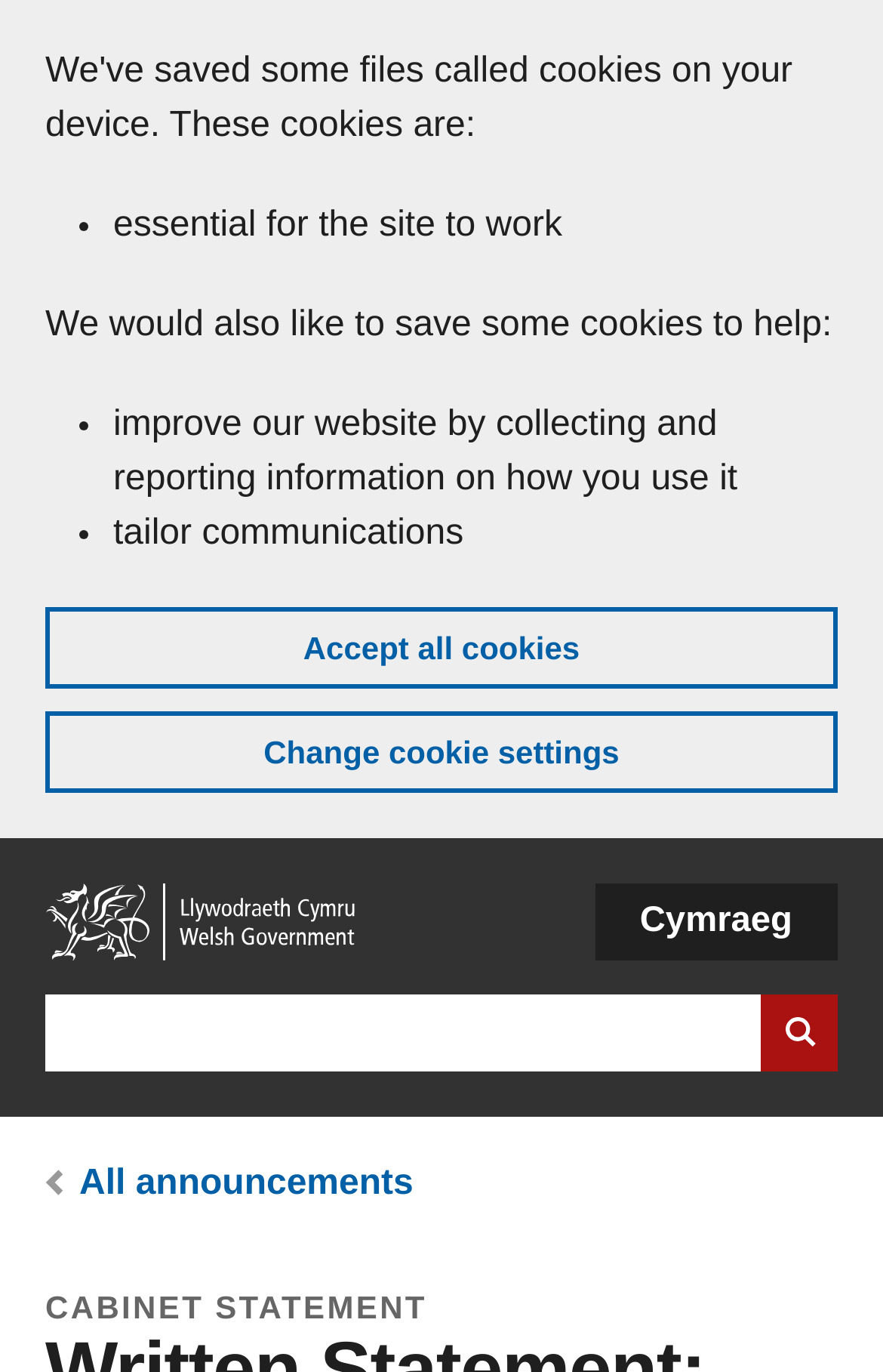Identify the first-level heading on the webpage and generate its text content.

Written Statement: Arrangements for continuity of supplies of medicine and medical products following the EU transition period